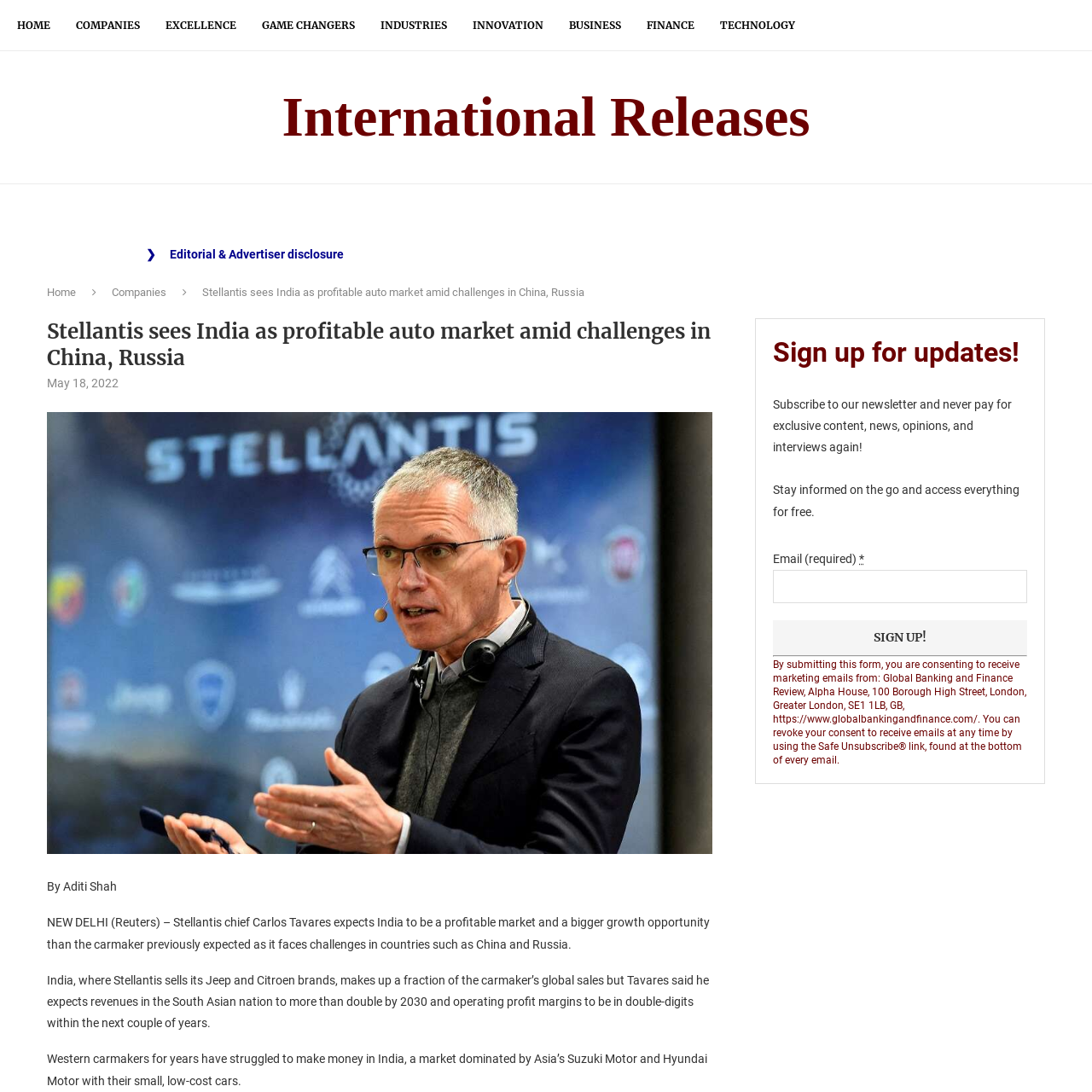Explain in detail what is displayed on the webpage.

This webpage appears to be a news article about Stellantis, a car manufacturer, and its expectations for the Indian market. At the top of the page, there is a navigation menu with 8 links: "HOME", "COMPANIES", "EXCELLENCE", "GAME CHANGERS", "INDUSTRIES", "INNOVATION", "BUSINESS", and "FINANCE". Below this menu, there is a link to "International Releases" and a heading with the same text.

On the left side of the page, there is a section with a heading "Stellantis sees India as profitable auto market amid challenges in China, Russia" and a subheading with the date "May 18, 2022". Below this, there is an image and a brief summary of the article. The main article text is divided into four paragraphs, discussing Stellantis' expectations for the Indian market and the challenges it faces in other countries.

On the right side of the page, there is a section with a heading "Sign up for updates!" and a form to subscribe to a newsletter. The form includes a text box to enter an email address, a button to submit the form, and some text explaining the terms of subscription.

At the bottom of the page, there is a section with a link to "Home" and a link to "Companies", as well as some text about editorial and advertiser disclosure.